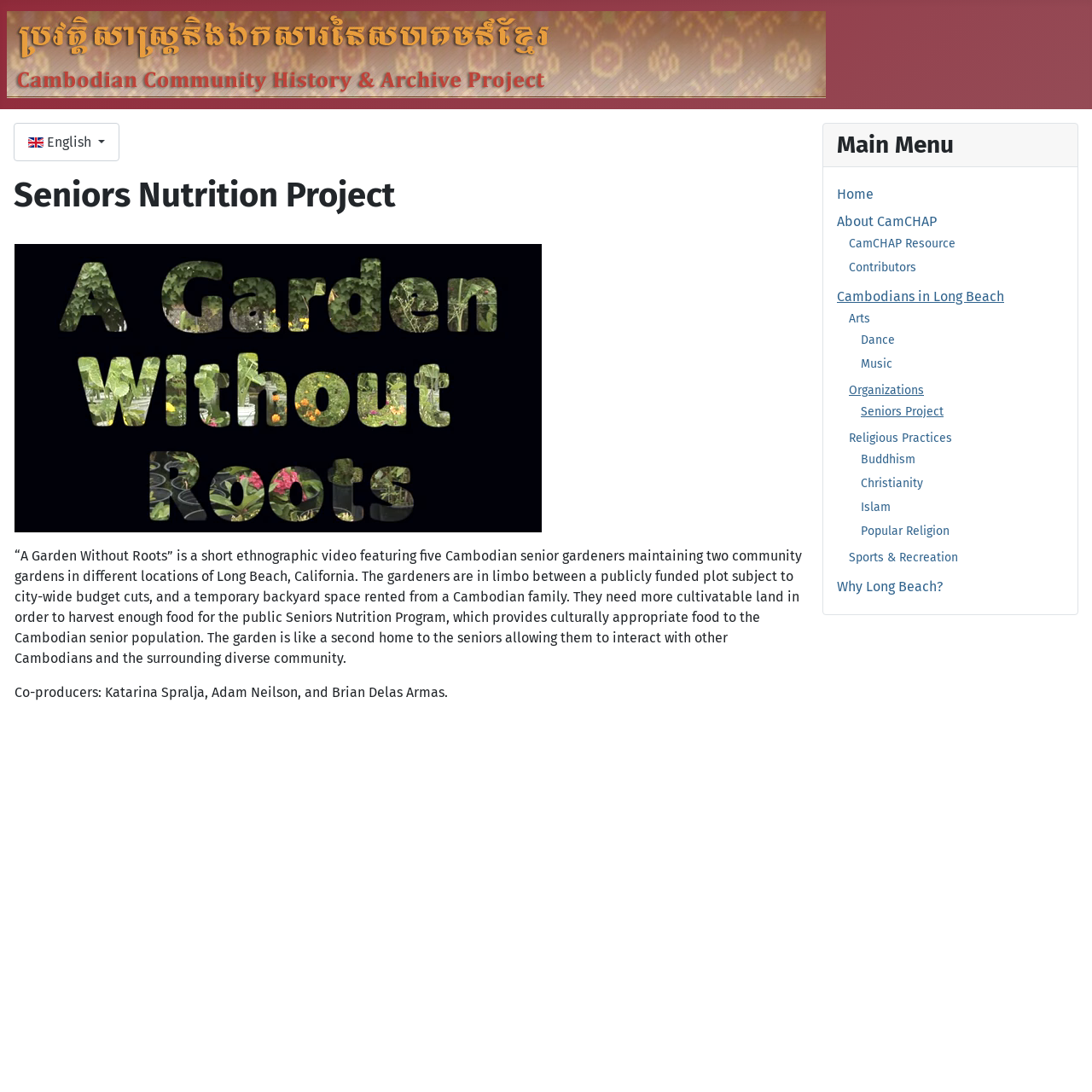What type of content is categorized under 'Arts'?
Provide a comprehensive and detailed answer to the question.

The type of content categorized under 'Arts' can be inferred from the link elements 'Dance' and 'Music' that are listed under the 'Arts' category in the main menu.